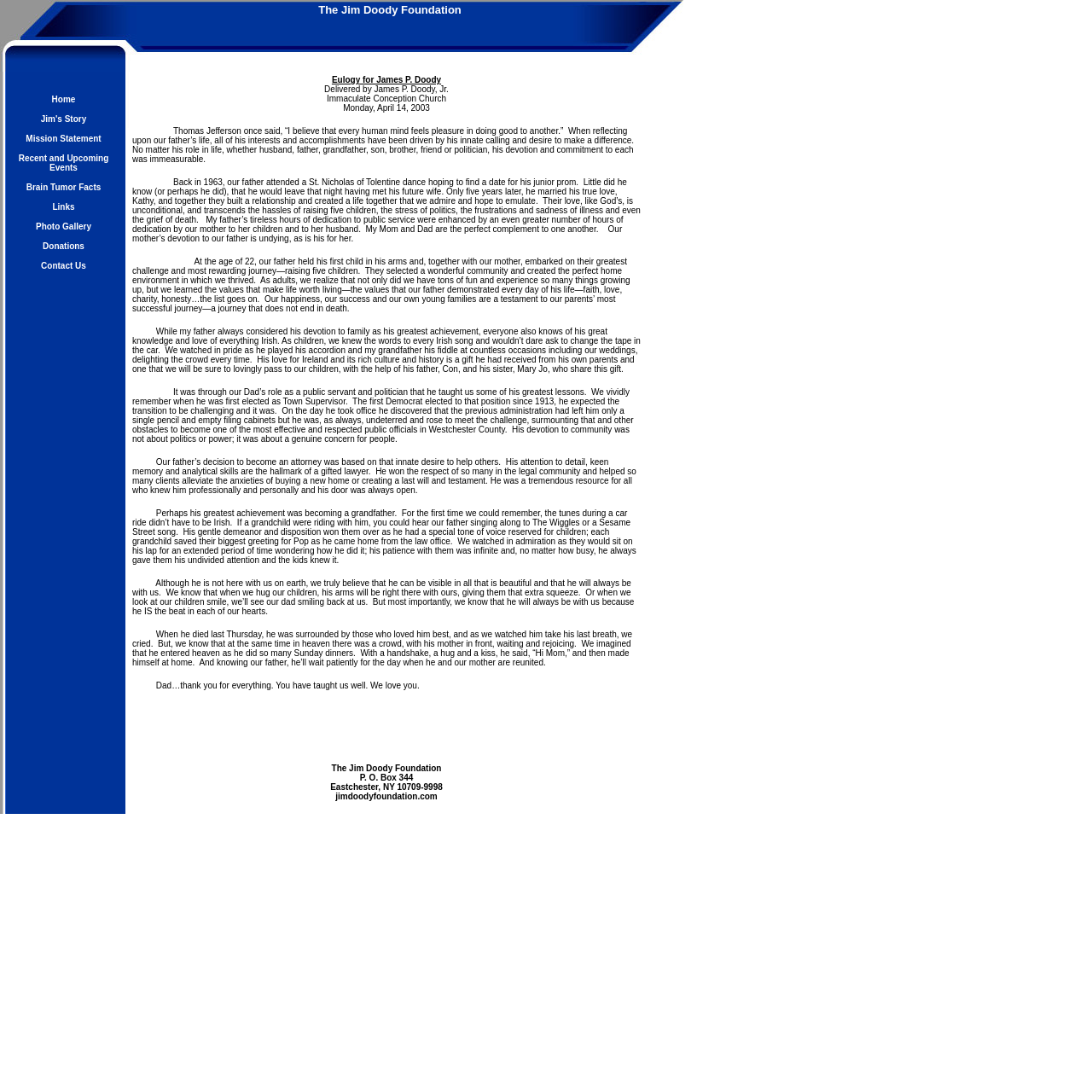What is the link to the 'Home' page?
Using the image provided, answer with just one word or phrase.

Home